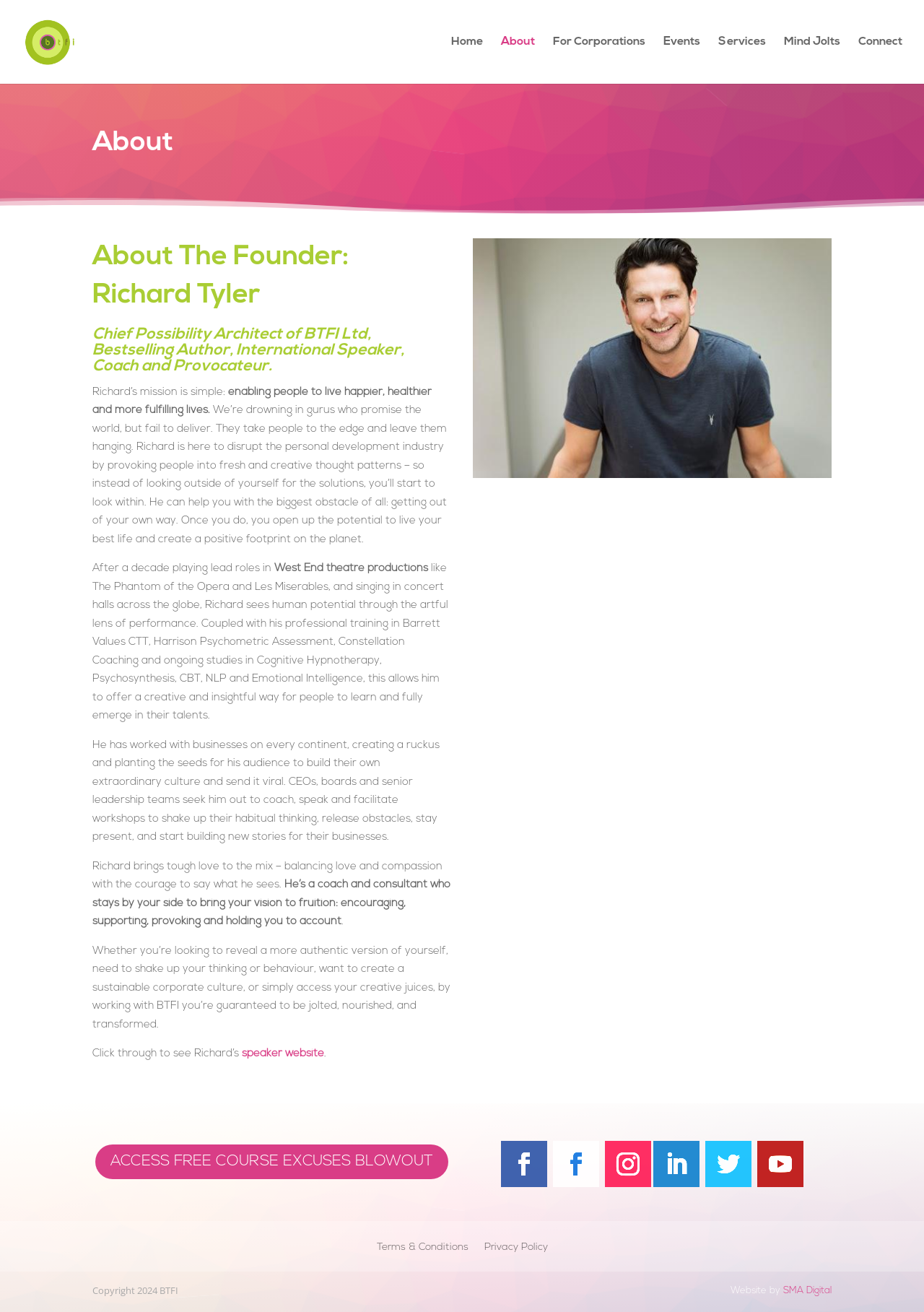Please find the bounding box coordinates of the element's region to be clicked to carry out this instruction: "Visit Richard's speaker website".

[0.262, 0.799, 0.351, 0.807]